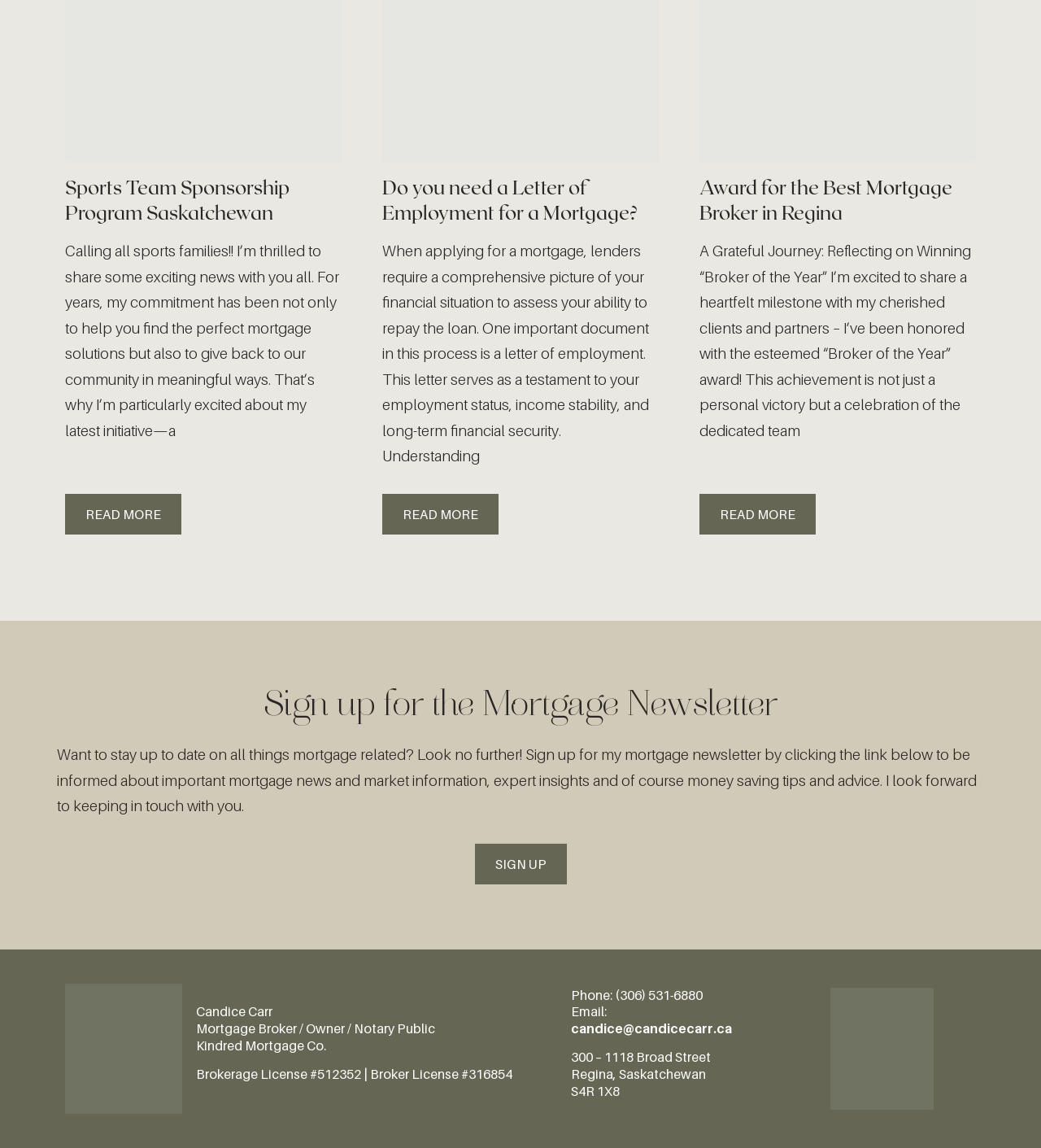Can you pinpoint the bounding box coordinates for the clickable element required for this instruction: "Sign up for the Mortgage Newsletter"? The coordinates should be four float numbers between 0 and 1, i.e., [left, top, right, bottom].

[0.456, 0.735, 0.544, 0.771]